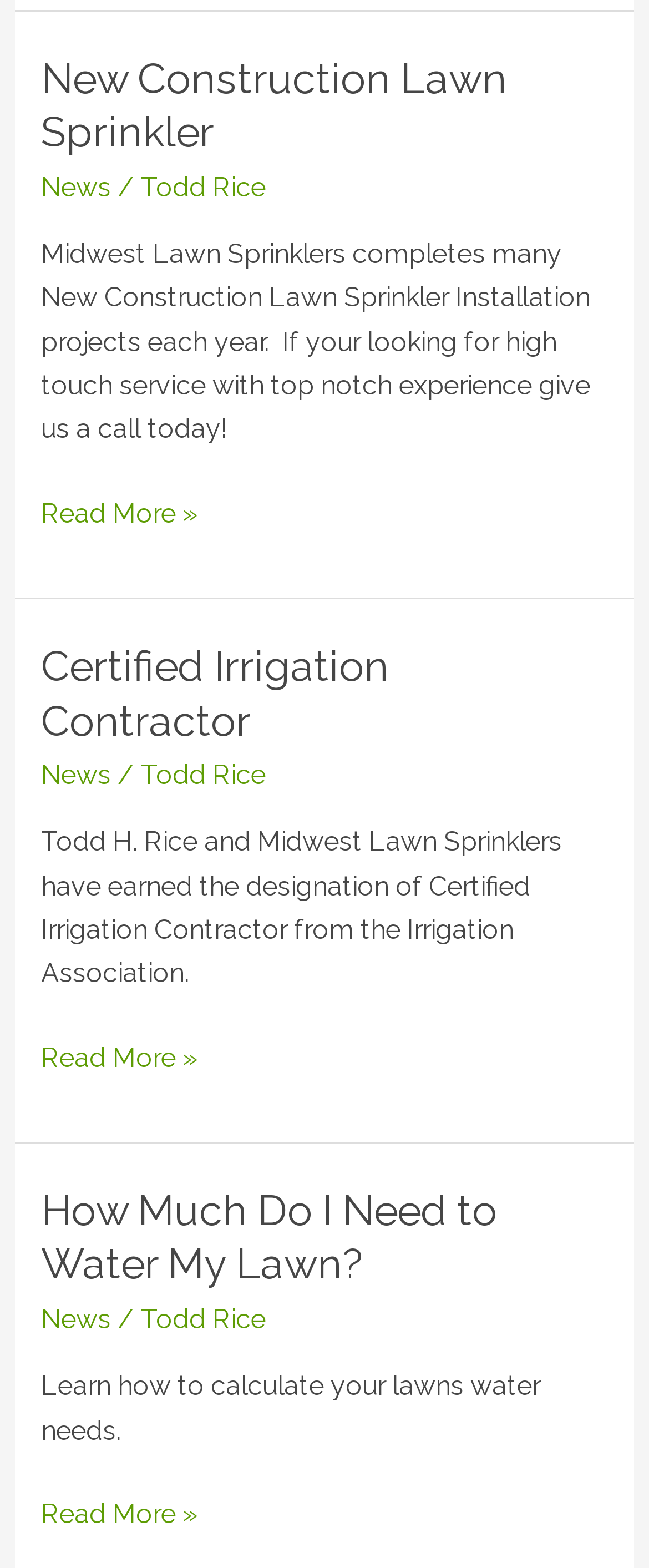Identify the bounding box coordinates for the UI element described as: "Certified Irrigation Contractor". The coordinates should be provided as four floats between 0 and 1: [left, top, right, bottom].

[0.063, 0.409, 0.599, 0.475]